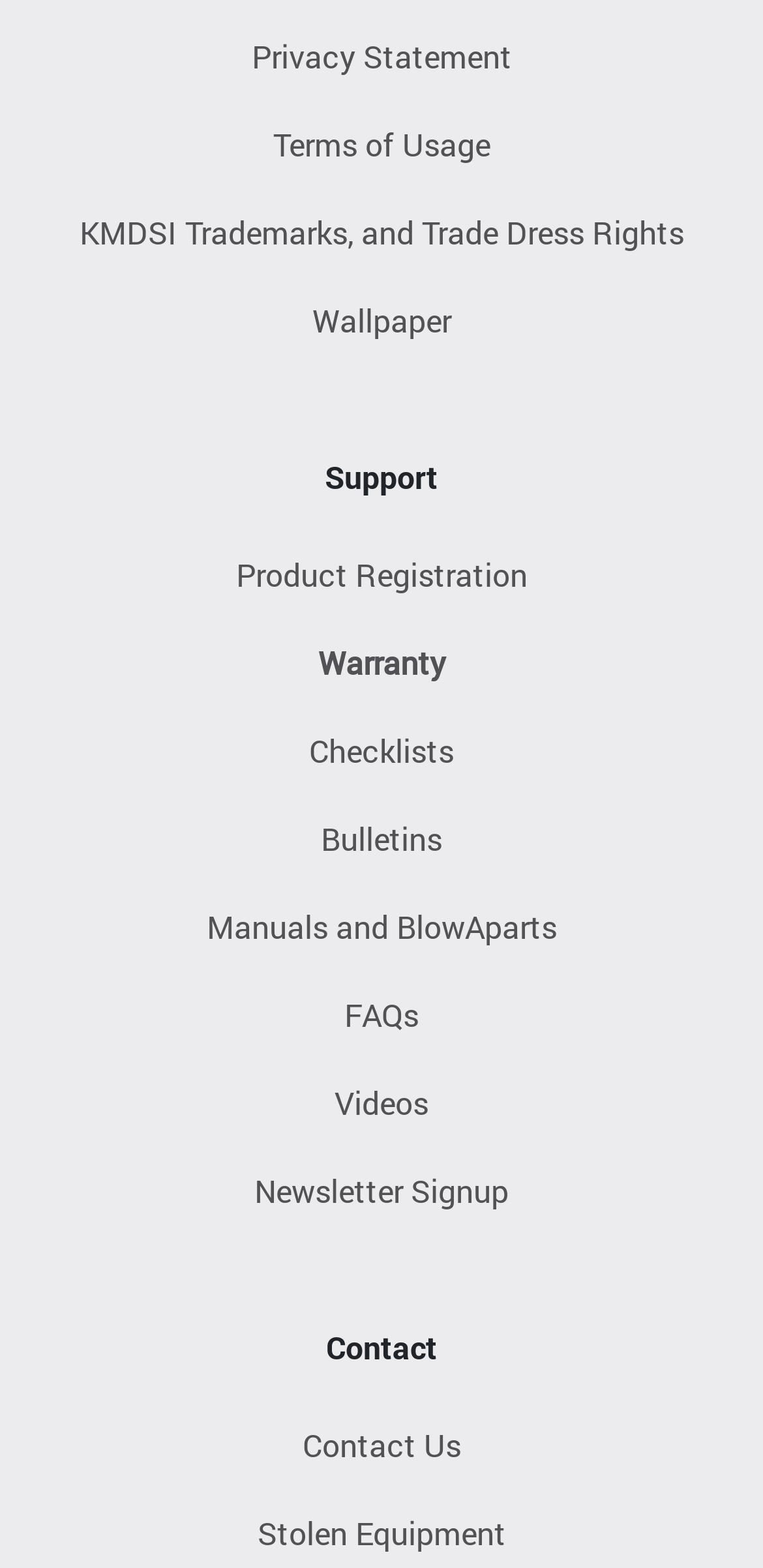Can you identify the bounding box coordinates of the clickable region needed to carry out this instruction: 'View privacy statement'? The coordinates should be four float numbers within the range of 0 to 1, stated as [left, top, right, bottom].

[0.064, 0.018, 0.936, 0.055]